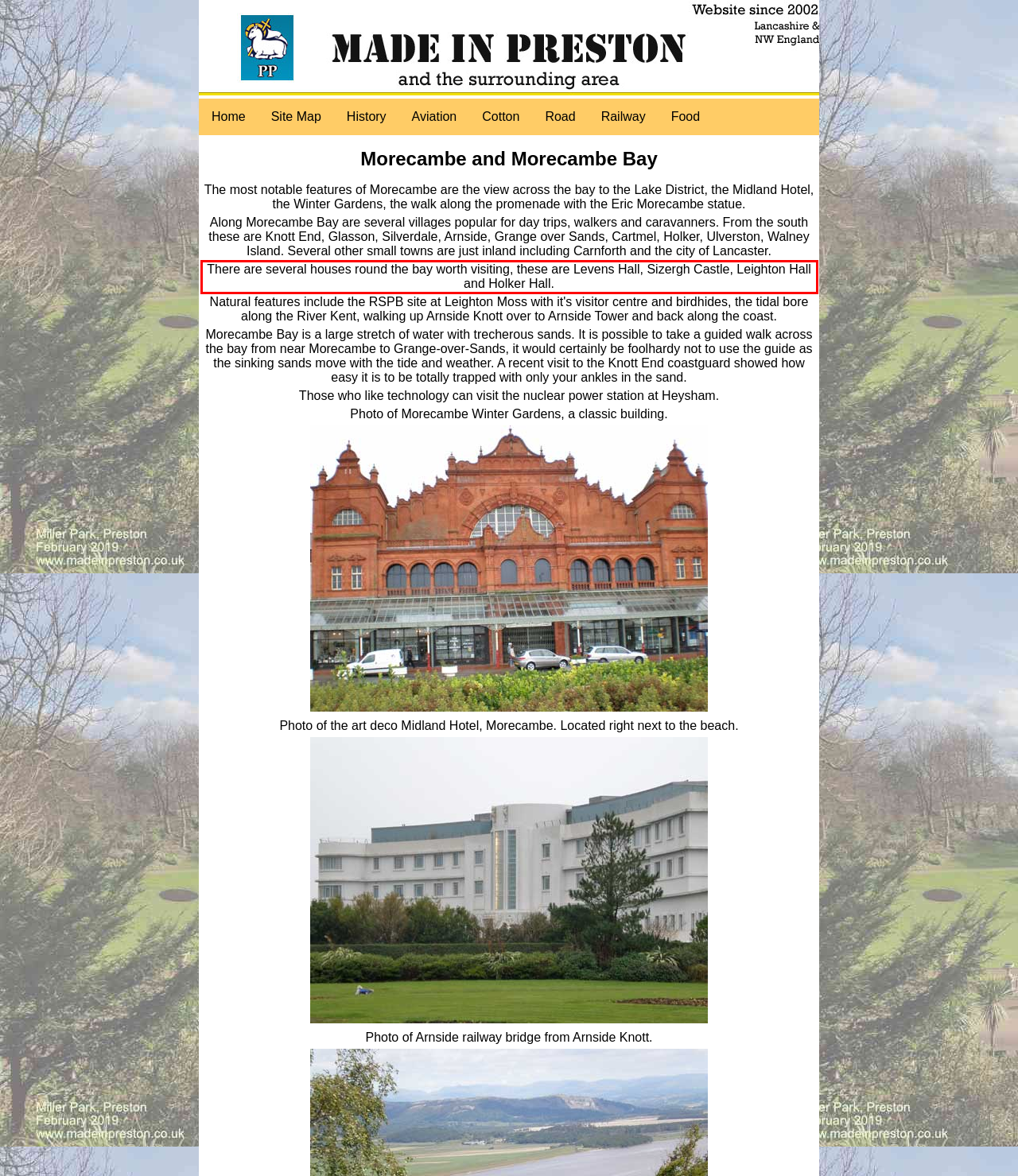Please take the screenshot of the webpage, find the red bounding box, and generate the text content that is within this red bounding box.

There are several houses round the bay worth visiting, these are Levens Hall, Sizergh Castle, Leighton Hall and Holker Hall.